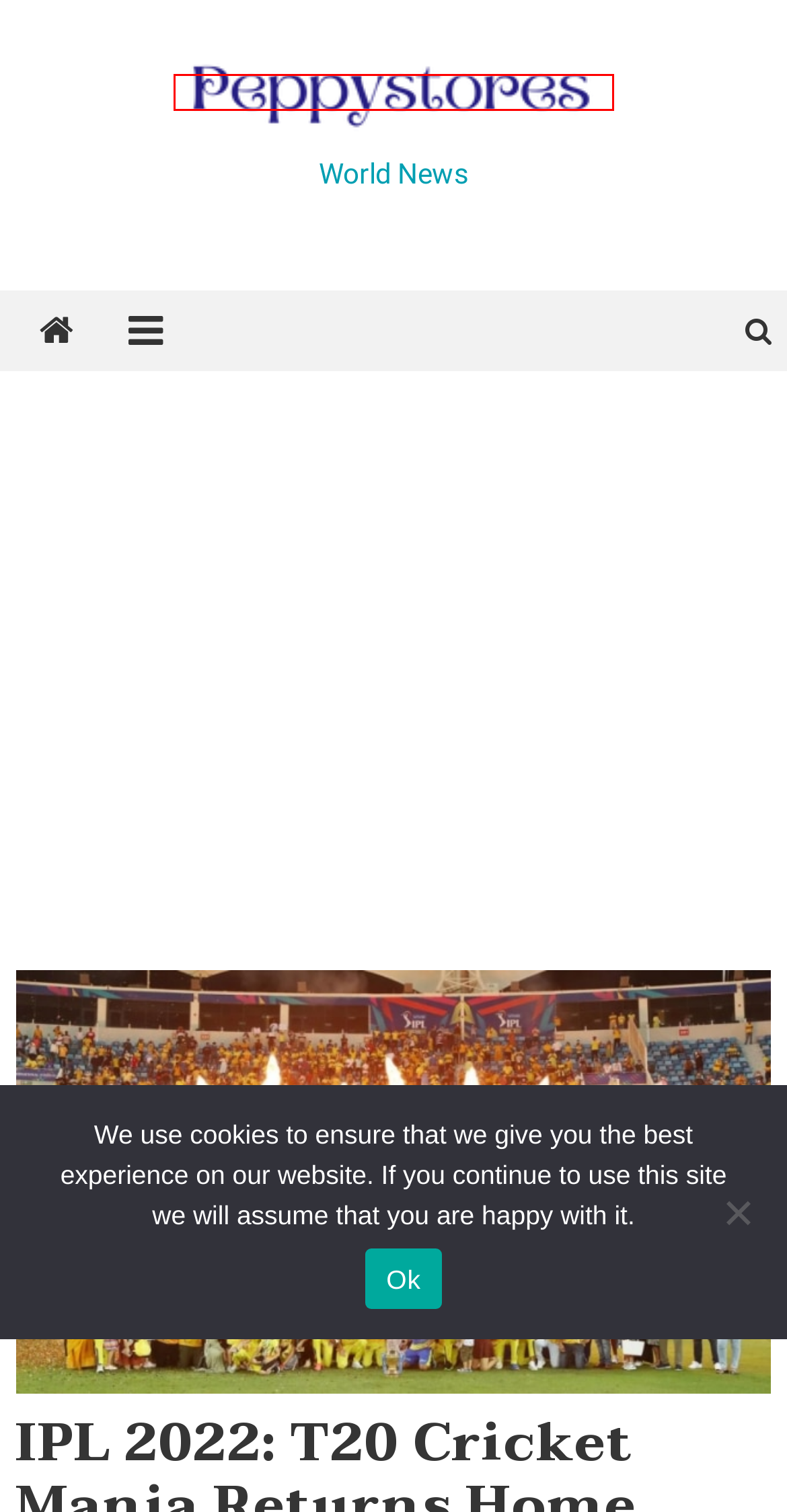You have been given a screenshot of a webpage with a red bounding box around a UI element. Select the most appropriate webpage description for the new webpage that appears after clicking the element within the red bounding box. The choices are:
A. DMCA -
B. Elementor #28374 -
C. Curious Canine Nights -
D. Climate Change and Insurance: Adapting to New Risks -
E. - World News
F. TAX Archives -
G. Insurance Archives -
H. Uncategorized Archives -

E